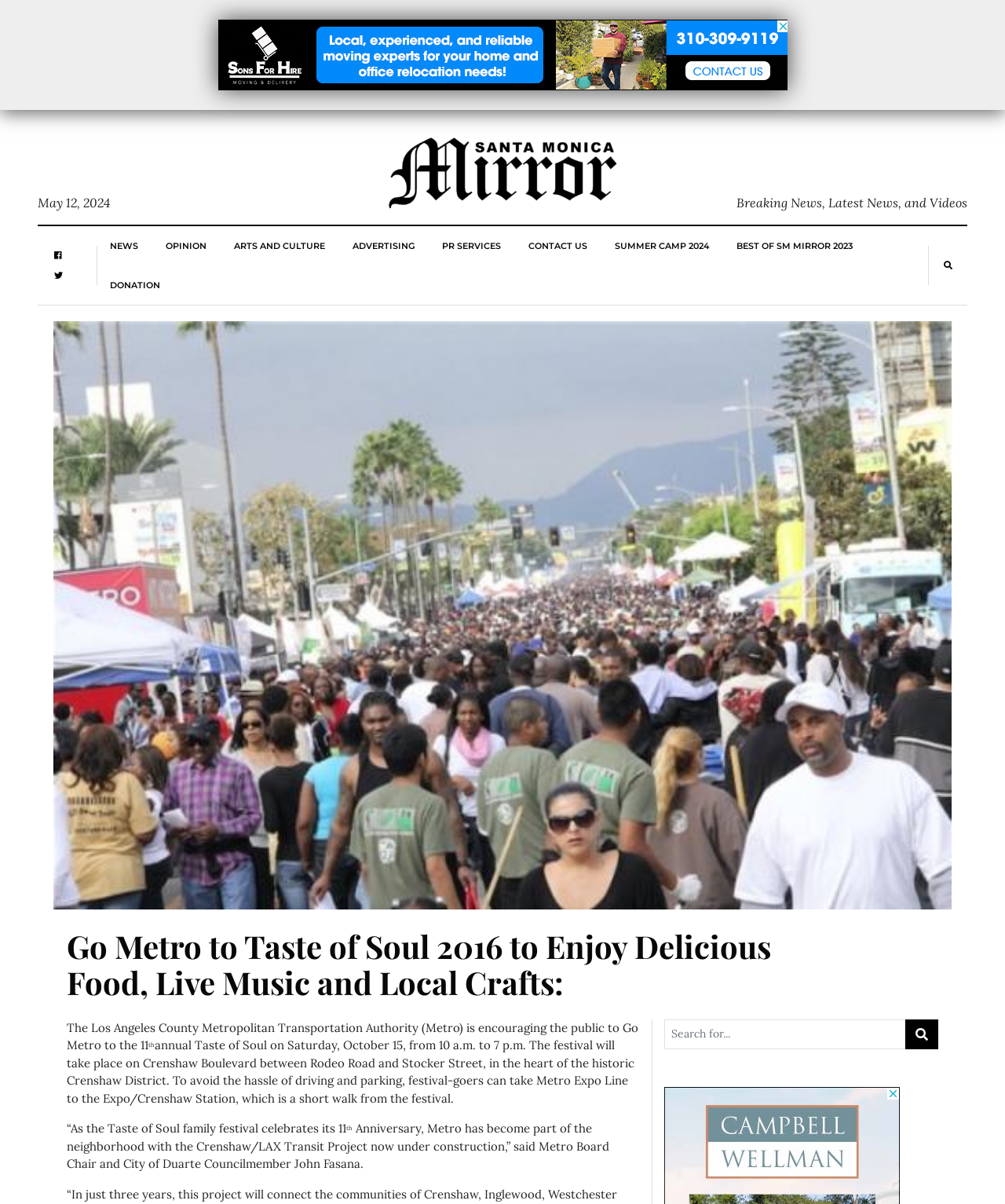Please locate the clickable area by providing the bounding box coordinates to follow this instruction: "Click the 'Go Metro' image".

[0.053, 0.267, 0.947, 0.755]